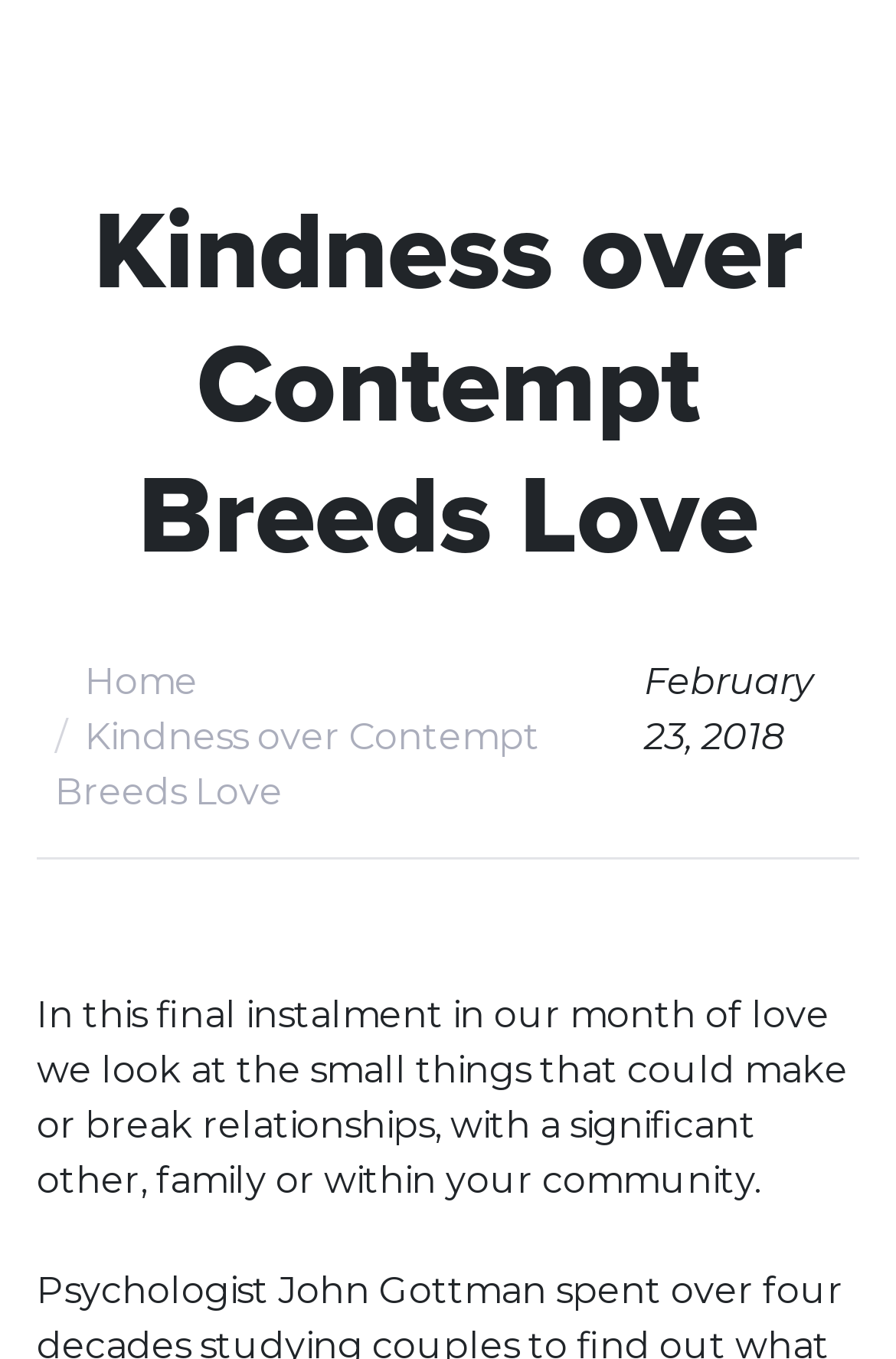Provide a one-word or short-phrase answer to the question:
How many links are in the navigation?

1